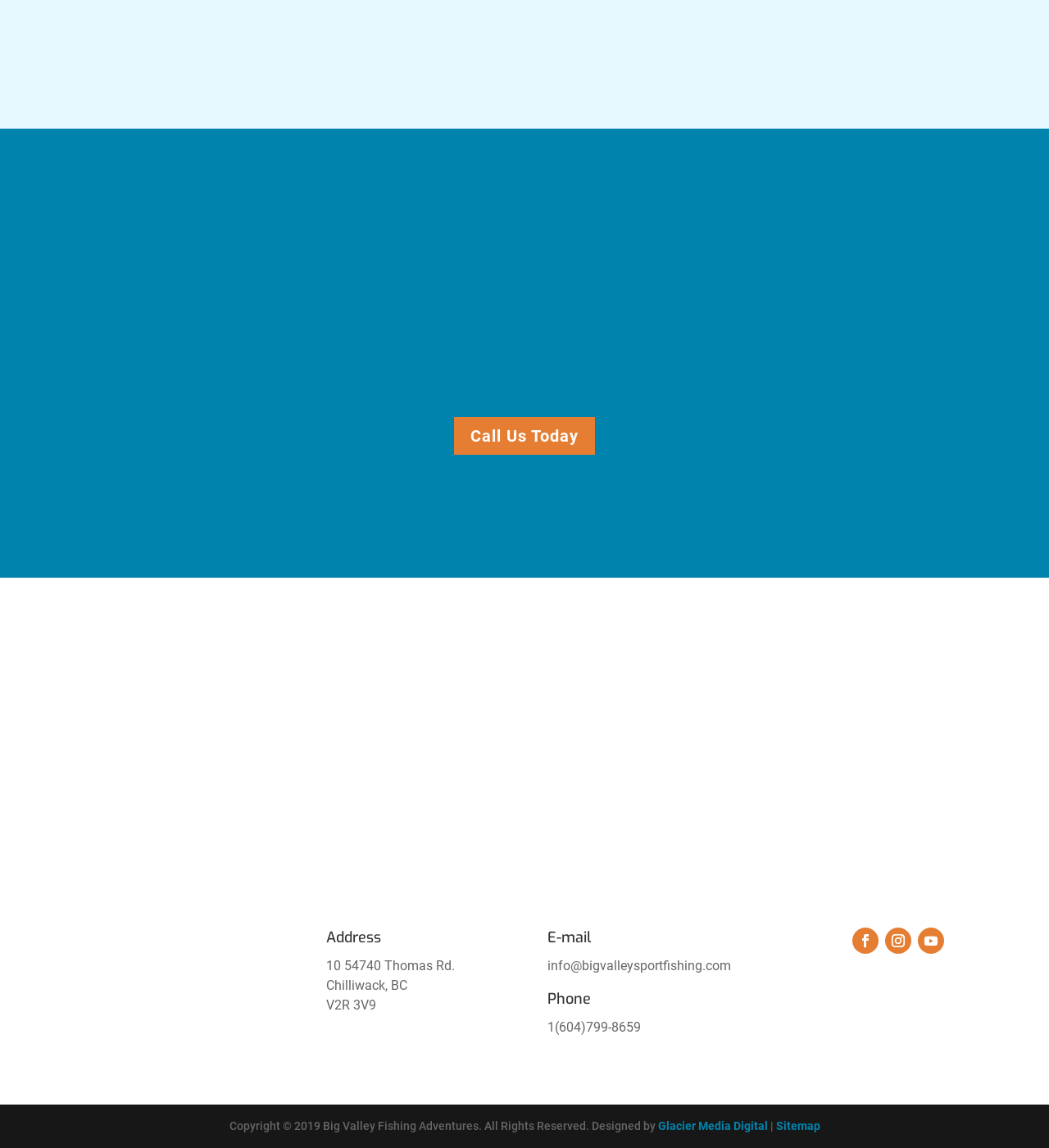Identify the bounding box for the element characterized by the following description: "Follow".

[0.875, 0.808, 0.9, 0.831]